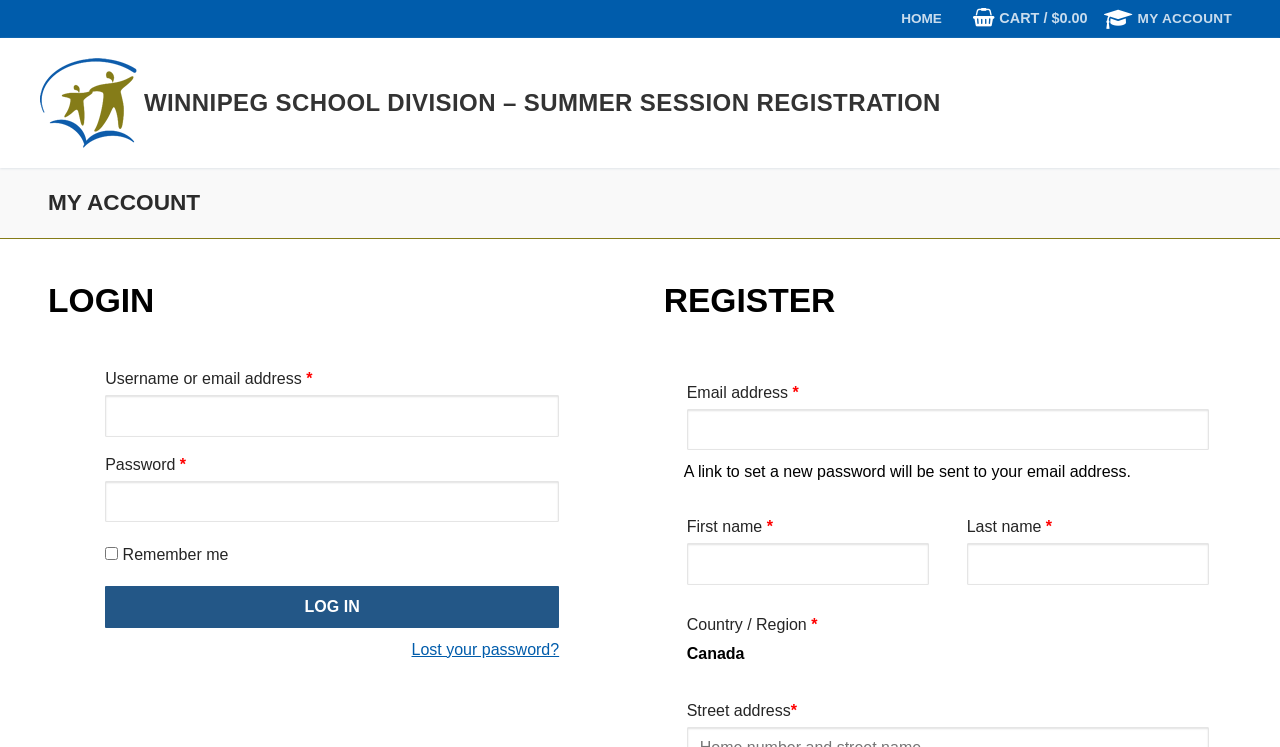Find the bounding box coordinates of the element you need to click on to perform this action: 'Enter username or email address'. The coordinates should be represented by four float values between 0 and 1, in the format [left, top, right, bottom].

[0.082, 0.529, 0.437, 0.584]